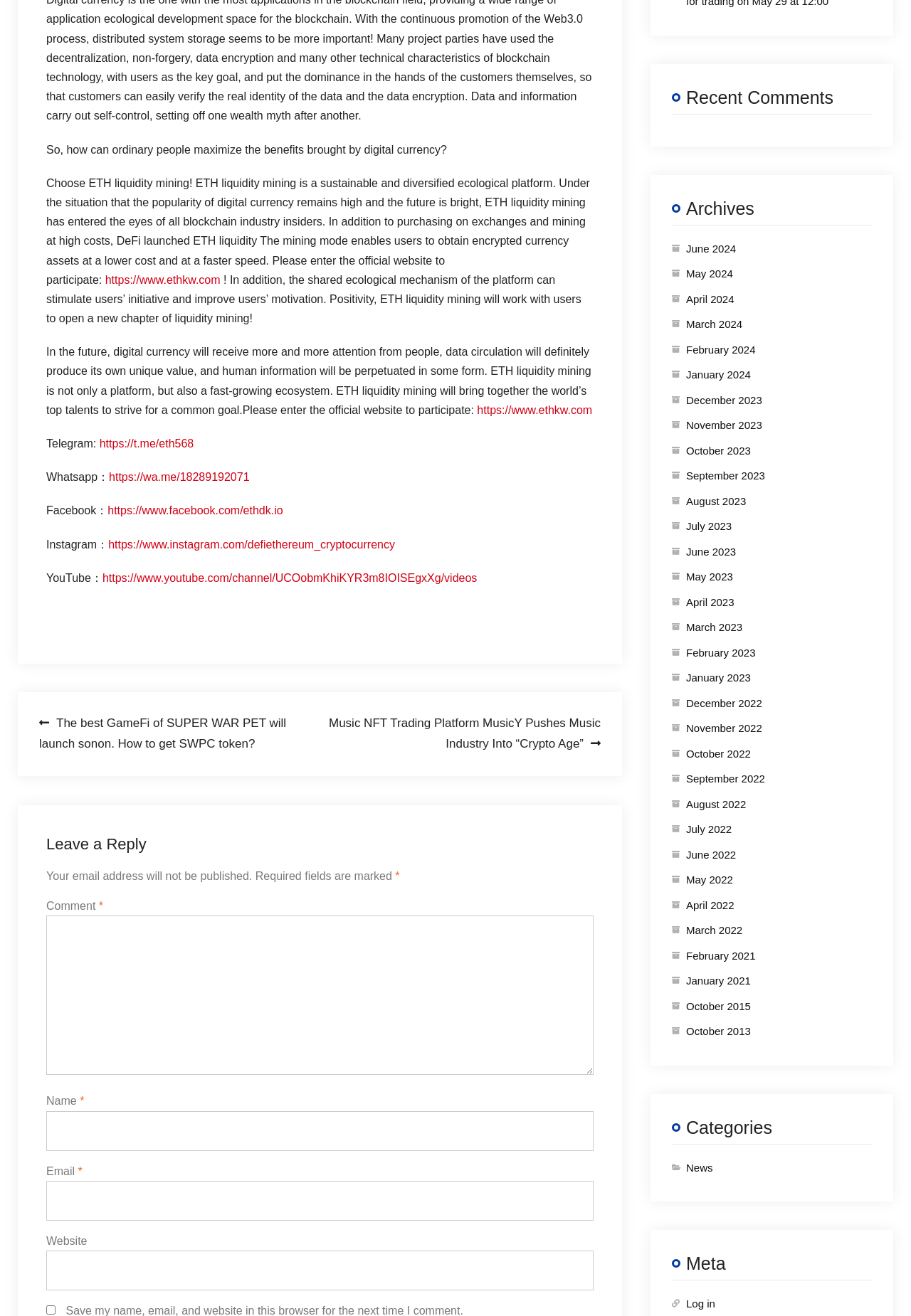Highlight the bounding box coordinates of the element that should be clicked to carry out the following instruction: "Log in". The coordinates must be given as four float numbers ranging from 0 to 1, i.e., [left, top, right, bottom].

[0.753, 0.986, 0.785, 0.995]